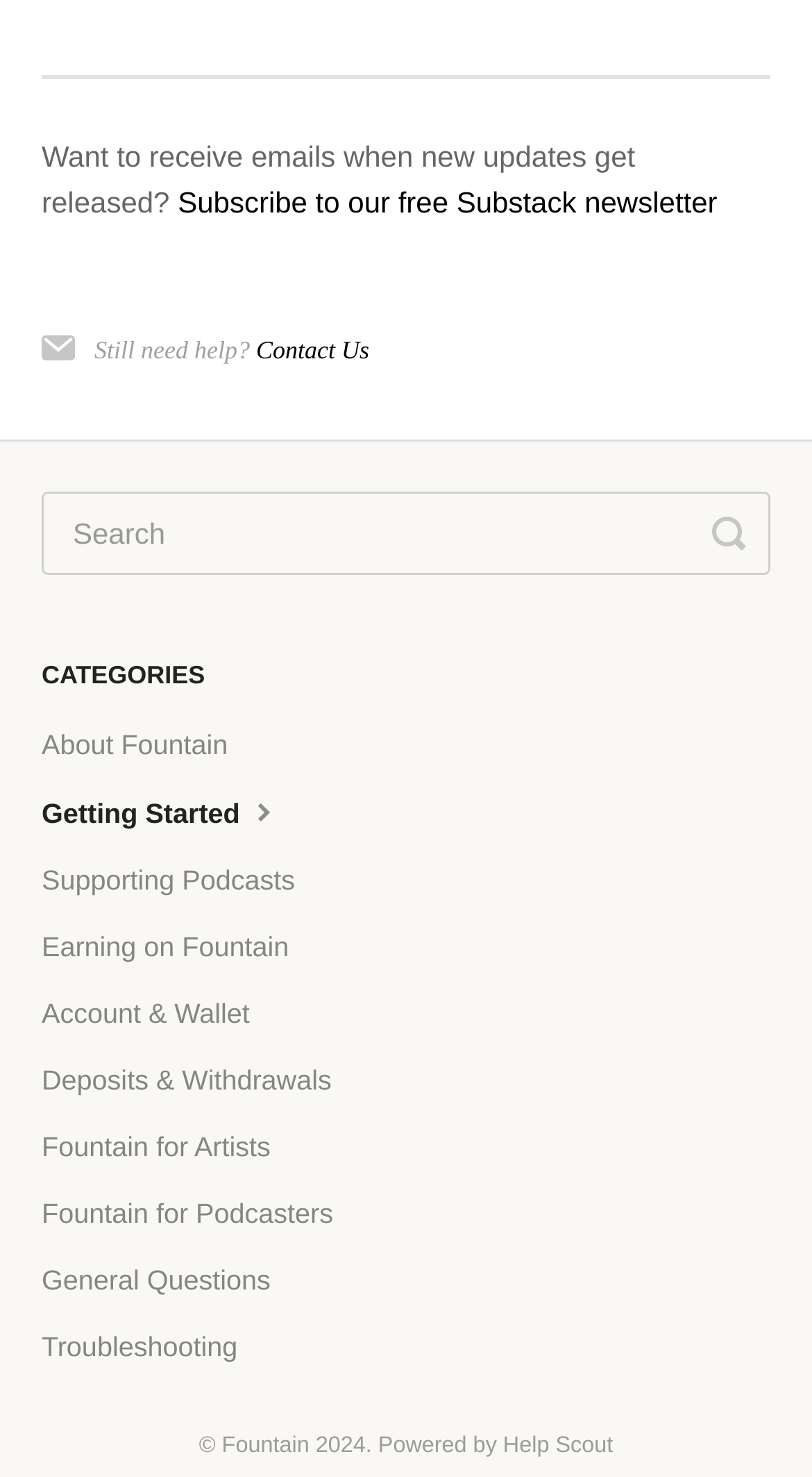Using a single word or phrase, answer the following question: 
What is the newsletter subscription for?

Free updates